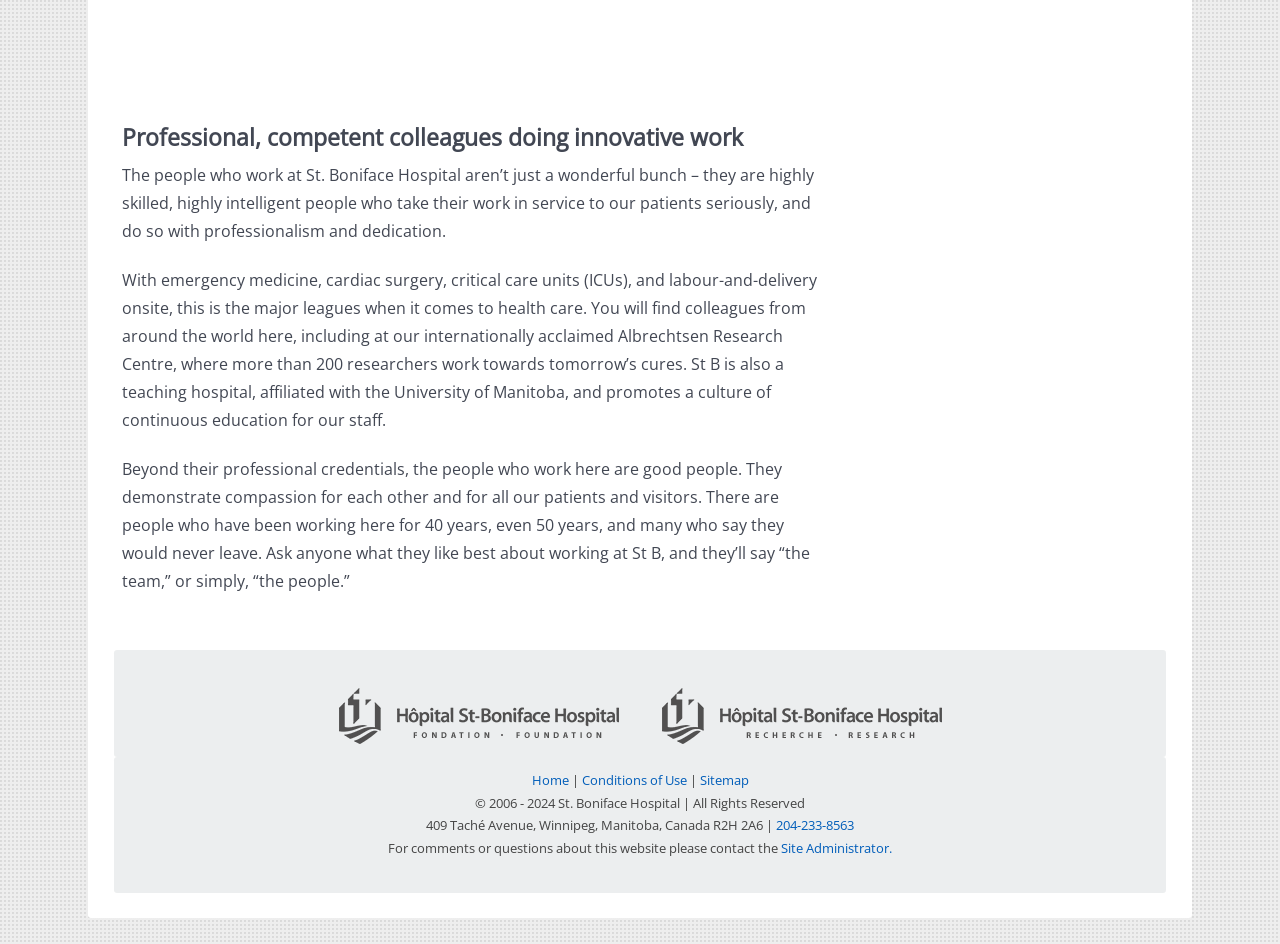Provide a short answer to the following question with just one word or phrase: What kind of hospital is St. Boniface Hospital?

Teaching hospital